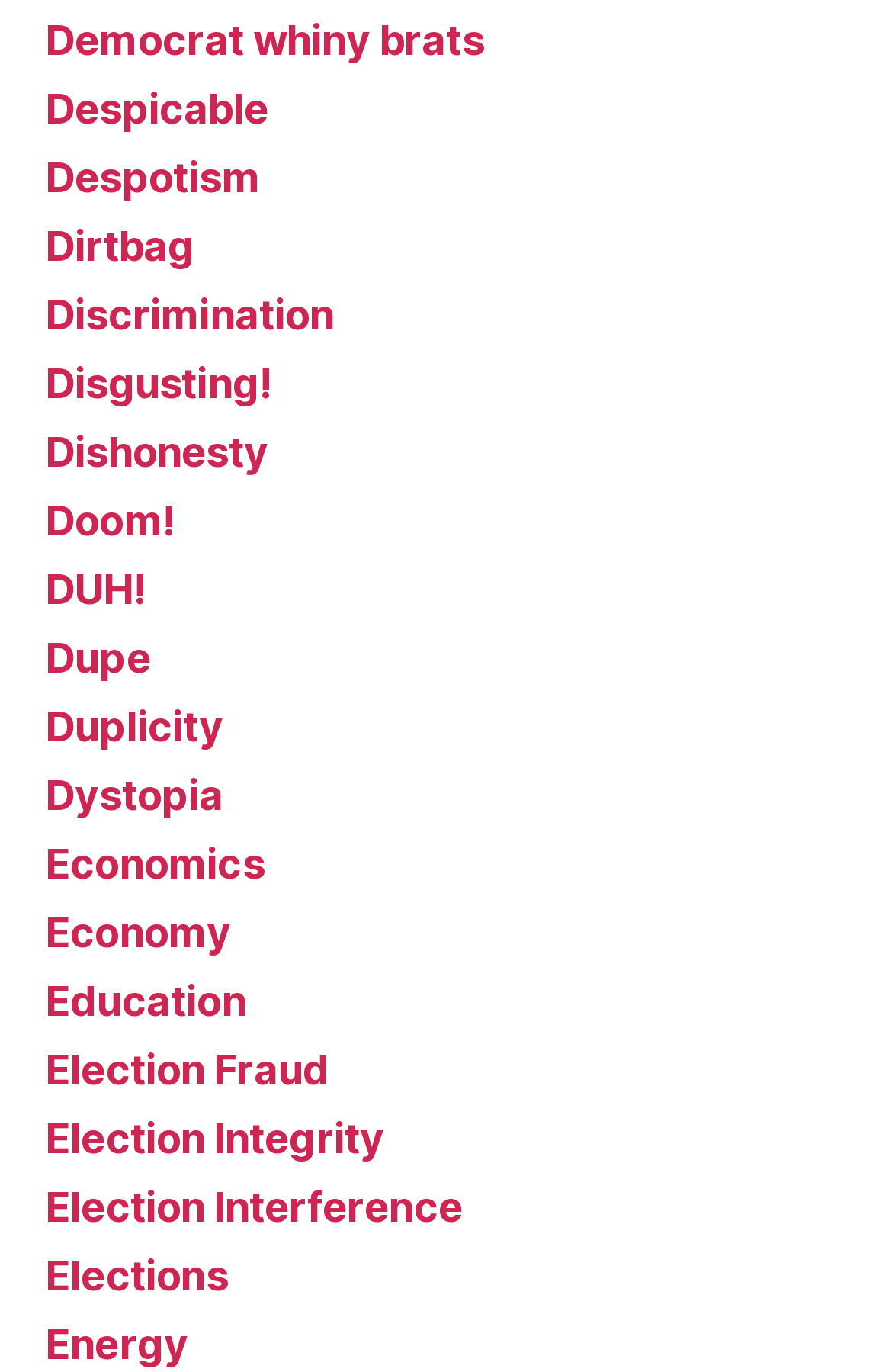Locate the coordinates of the bounding box for the clickable region that fulfills this instruction: "learn about Education".

[0.051, 0.712, 0.276, 0.747]